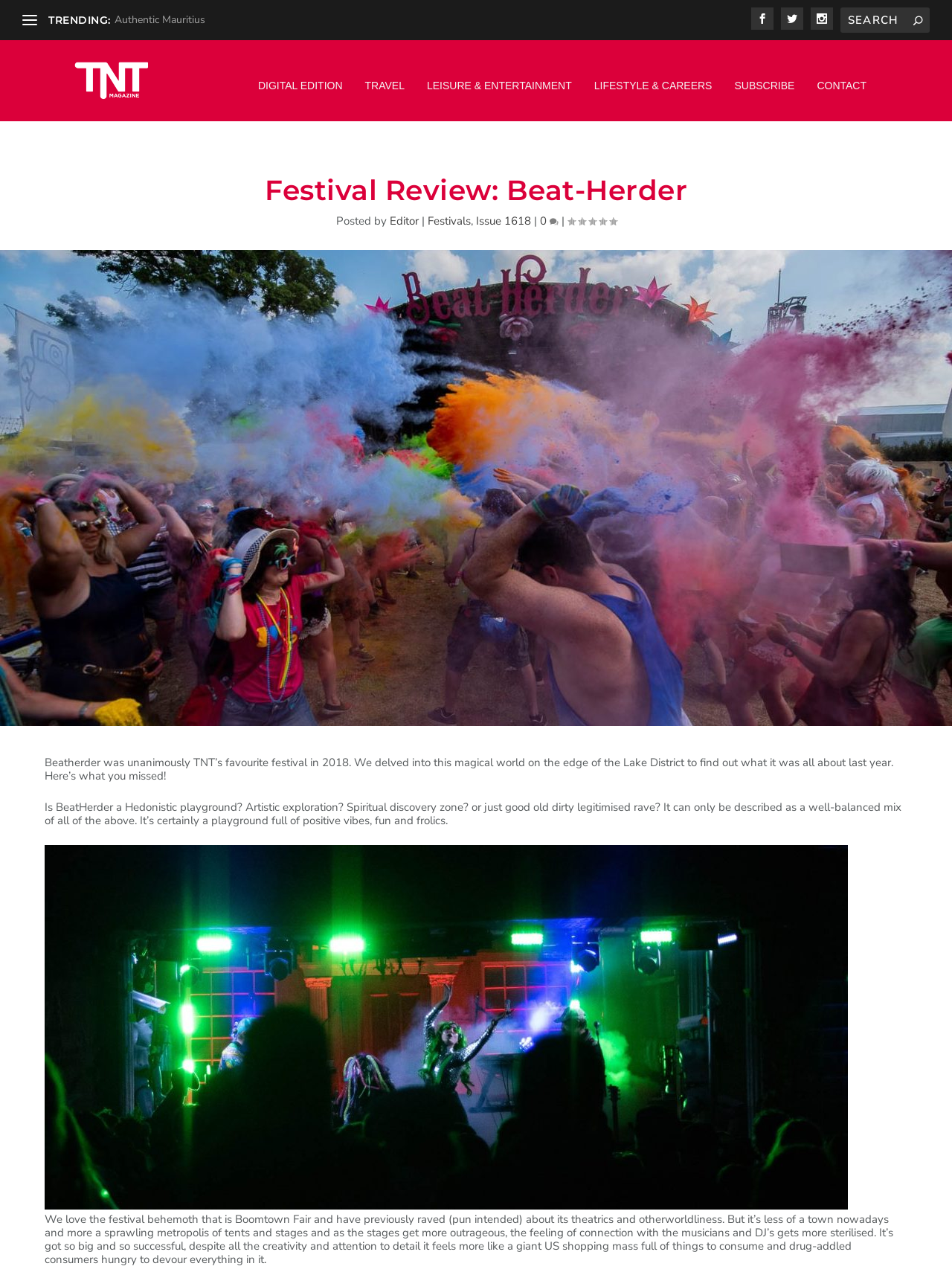Calculate the bounding box coordinates of the UI element given the description: "Lifestyle & Careers".

[0.624, 0.042, 0.748, 0.087]